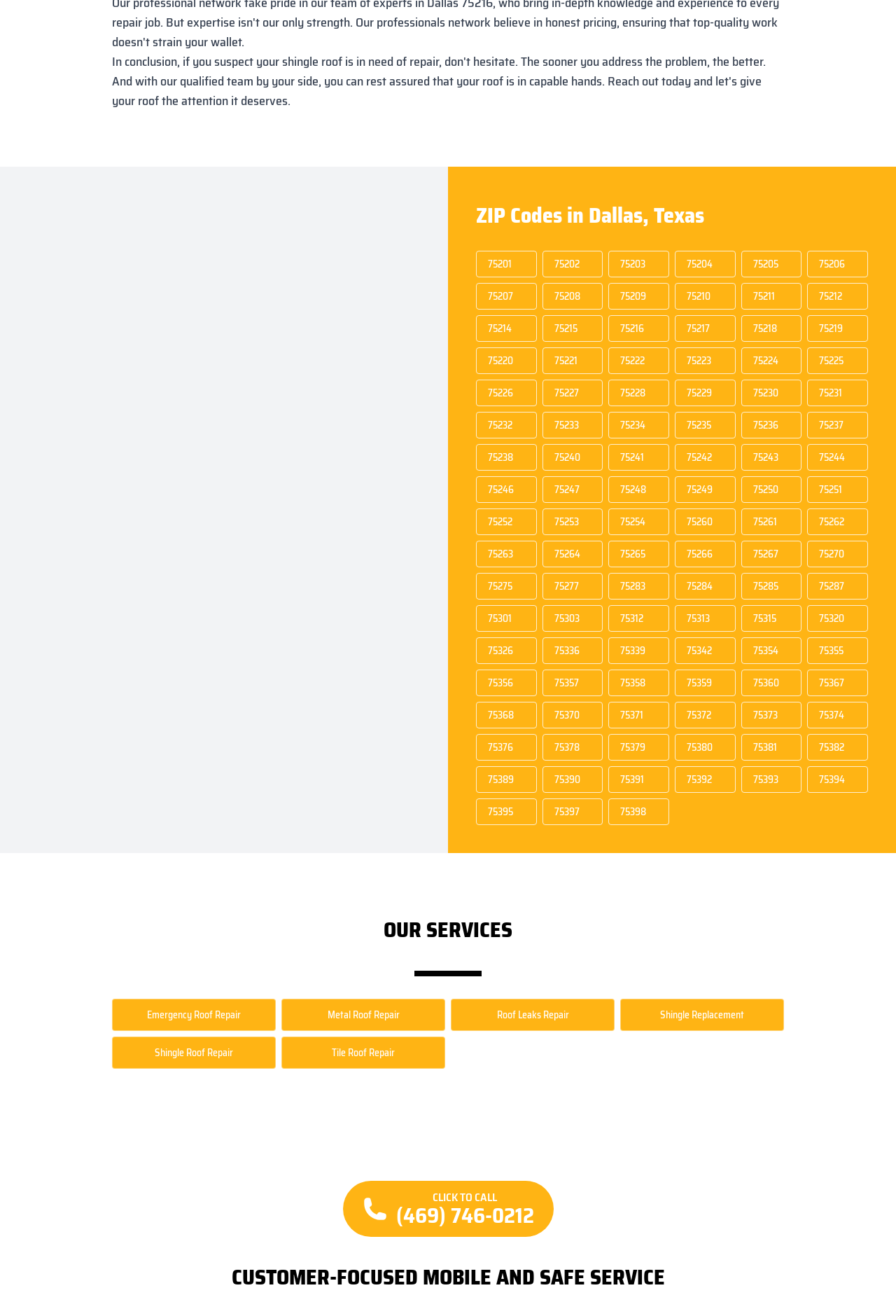Identify the bounding box coordinates of the section to be clicked to complete the task described by the following instruction: "Read the 'Top 10 Kids Scooters for Every Age and Stage' article". The coordinates should be four float numbers between 0 and 1, formatted as [left, top, right, bottom].

None